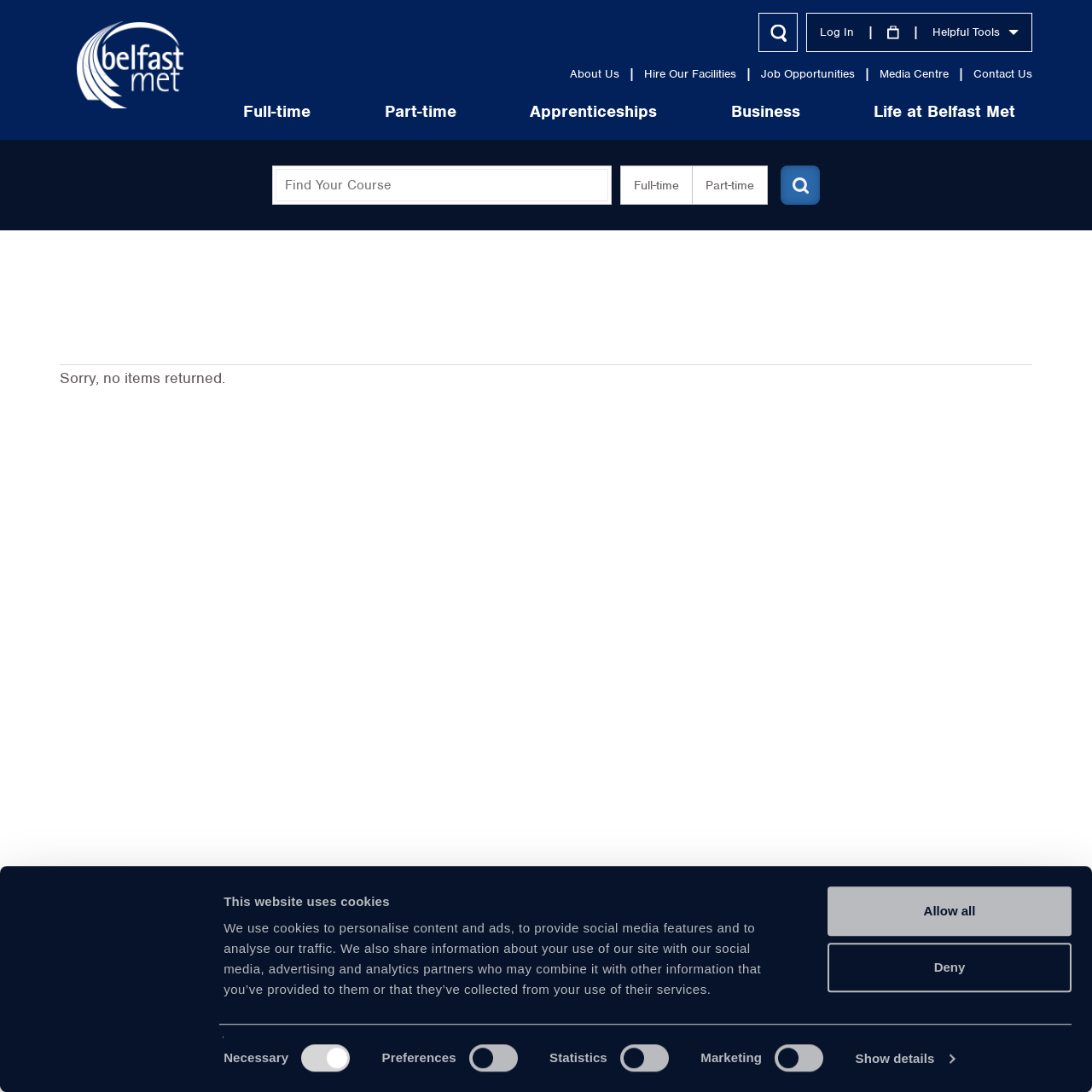Locate the bounding box coordinates of the element you need to click to accomplish the task described by this instruction: "Go to the 'About Us' page".

[0.522, 0.061, 0.567, 0.075]